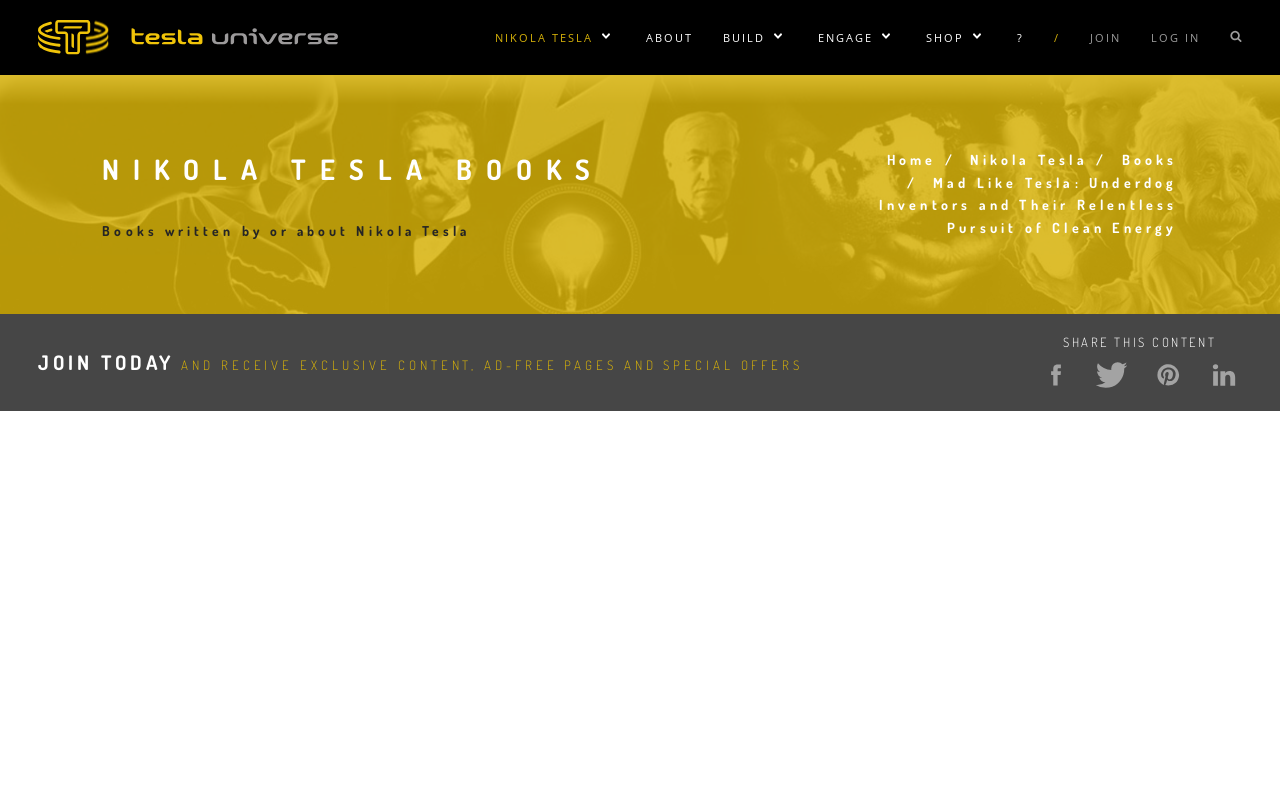Determine the bounding box coordinates for the clickable element required to fulfill the instruction: "Share this page on Facebook". Provide the coordinates as four float numbers between 0 and 1, i.e., [left, top, right, bottom].

[0.811, 0.444, 0.839, 0.489]